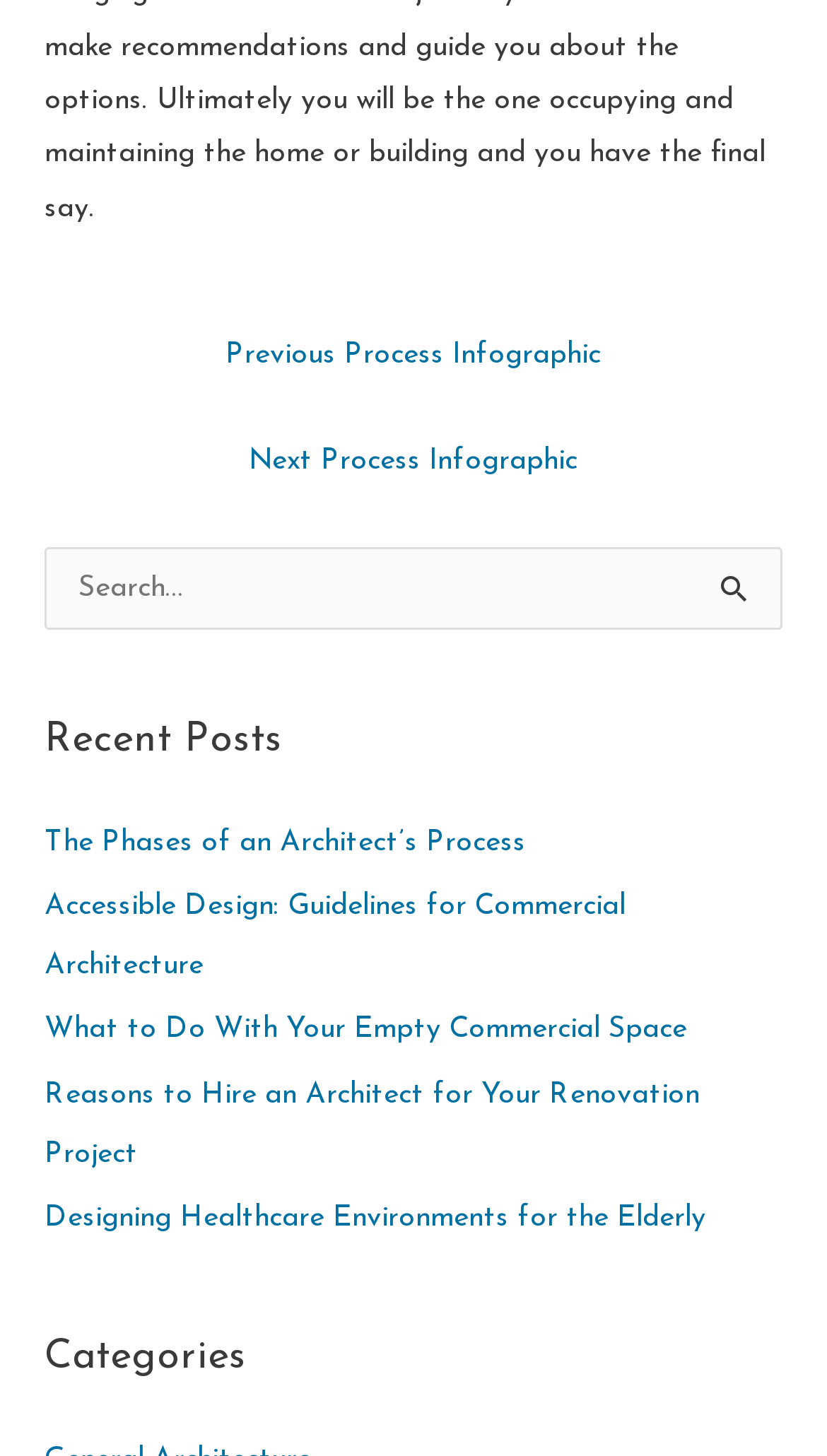What is the function of the 'Previous Process Infographic' link?
Based on the image, answer the question with as much detail as possible.

The 'Previous Process Infographic' link is located in the top-left section of the webpage, alongside the 'Next Process Infographic' link. Its function is to allow users to navigate to the previous infographic in a series, likely related to architectural processes.